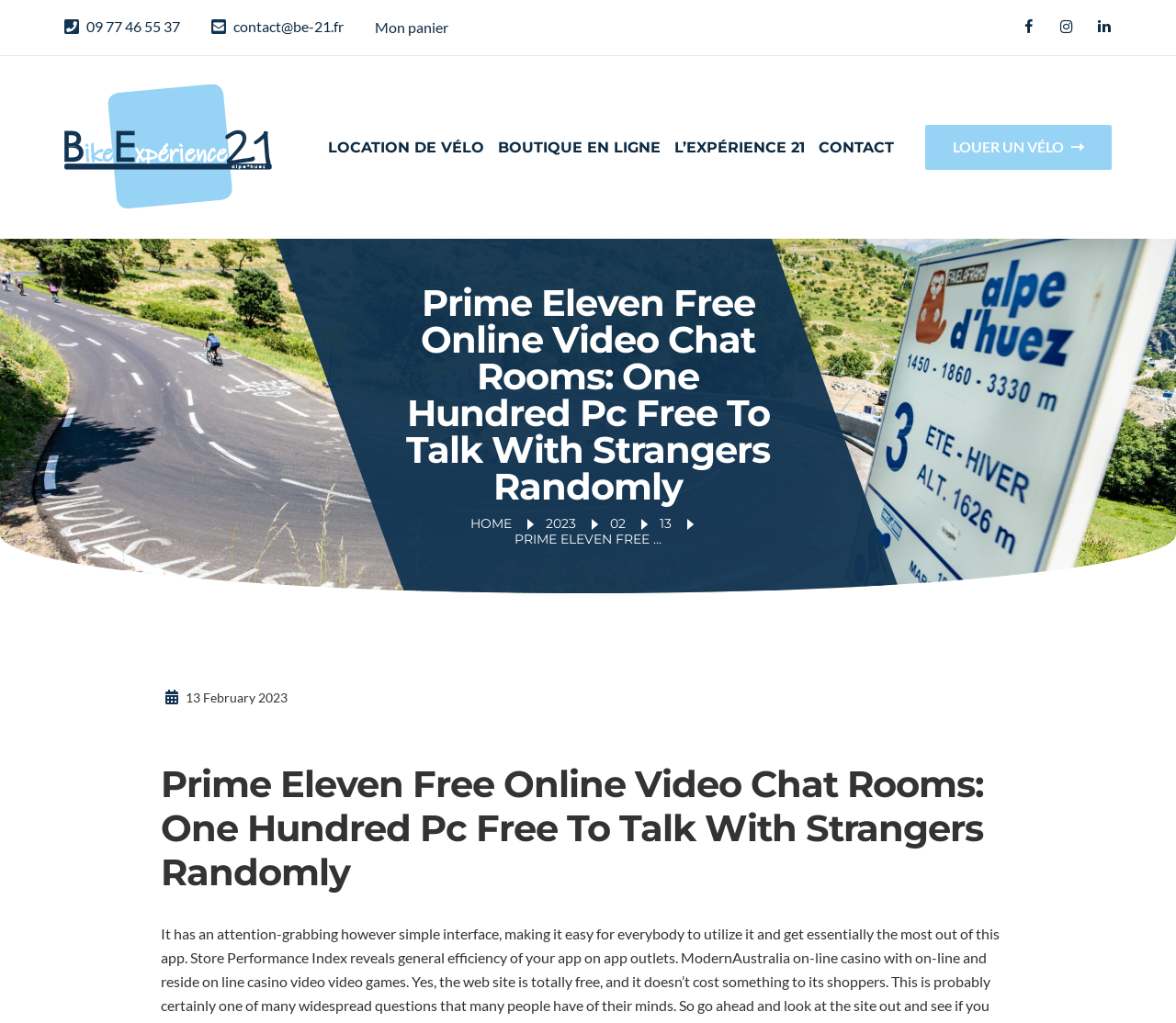What is the date displayed on the webpage?
Please use the image to provide an in-depth answer to the question.

The date displayed on the webpage is '13 February 2023' which is located at the bottom of the webpage, as indicated by the bounding box coordinates [0.155, 0.674, 0.245, 0.689] and the StaticText '13 February 2023'.